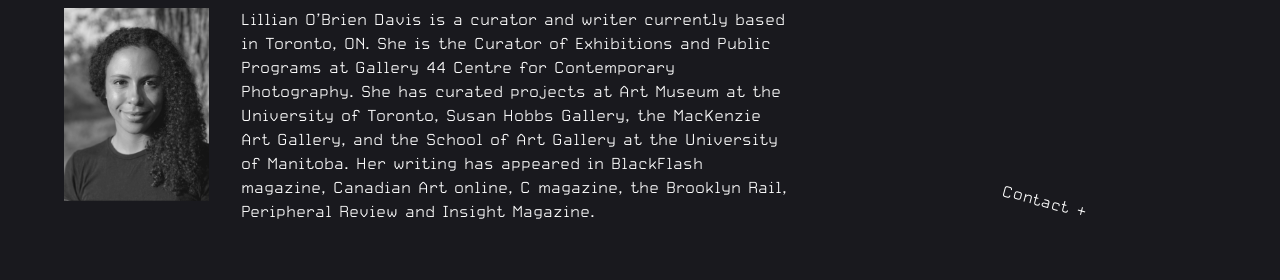Given the element description "Contact +", identify the bounding box of the corresponding UI element.

[0.781, 0.646, 0.851, 0.792]